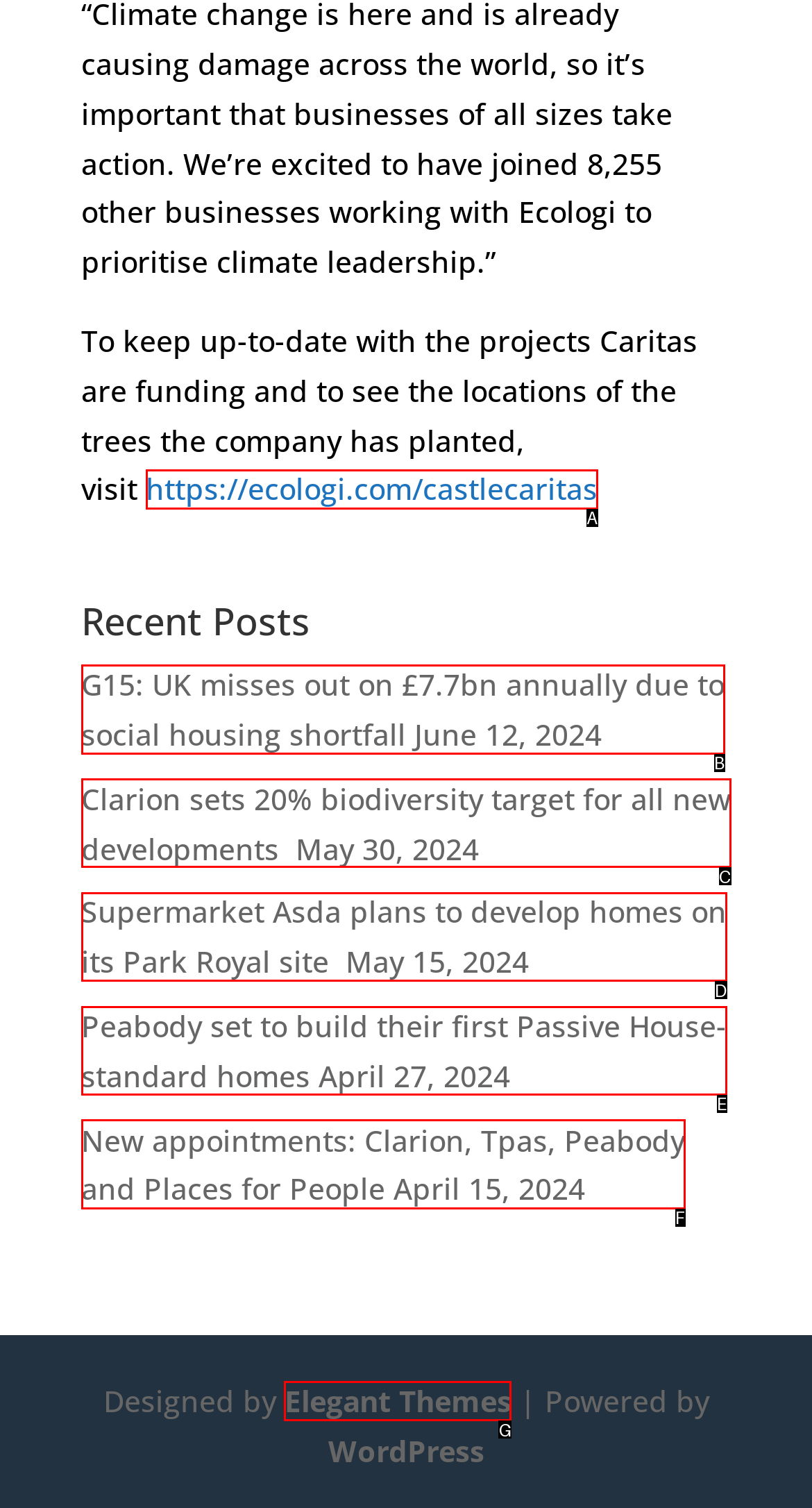Select the HTML element that fits the following description: alt="iestyn-williams-and-luke-isles"
Provide the letter of the matching option.

None